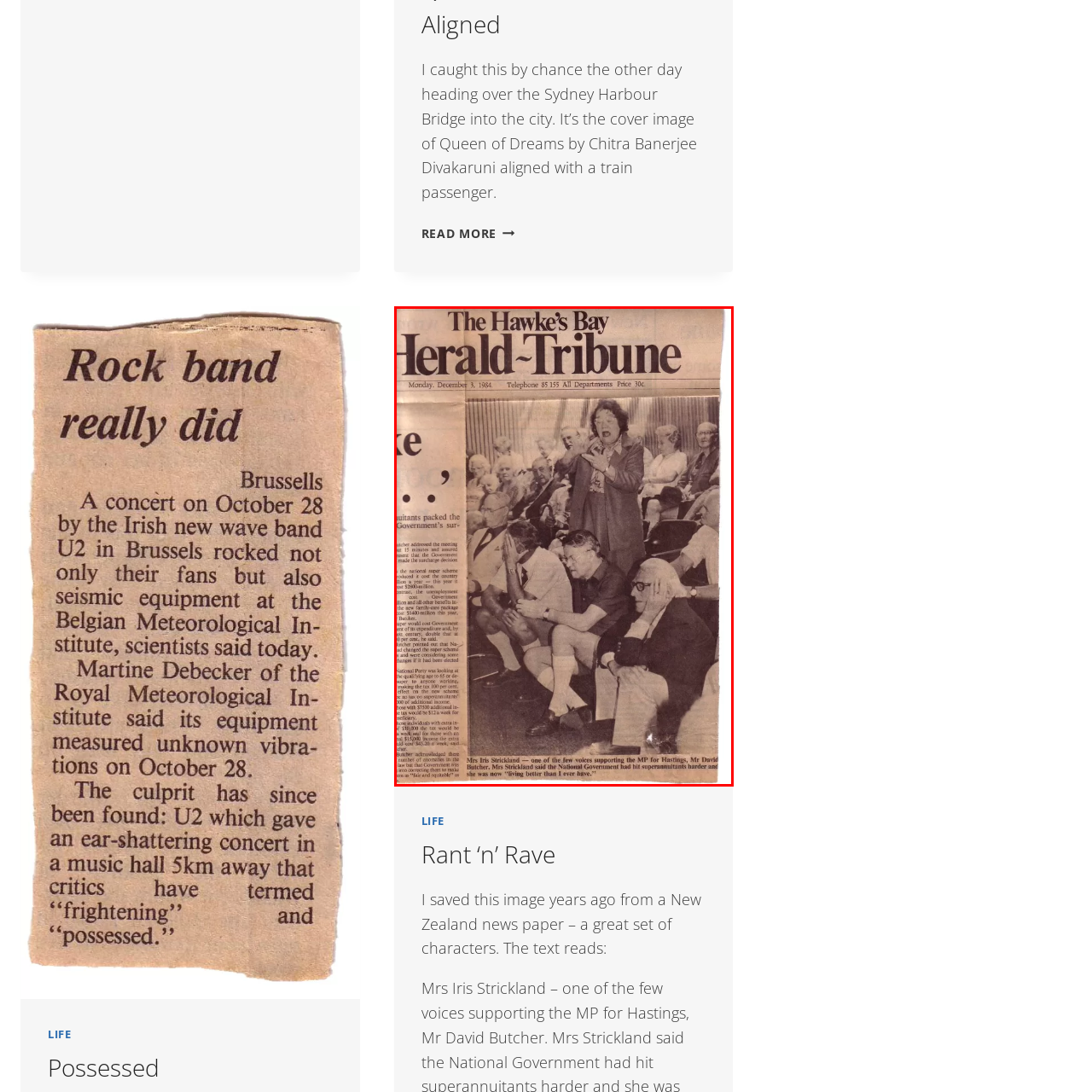What is the tone of the public meeting?
Pay attention to the image outlined by the red bounding box and provide a thorough explanation in your answer, using clues from the image.

The tone of the public meeting can be inferred as lively due to the description of the attendees as 'engaged' and the woman's 'animated expression', indicating a sense of energy and passion in the discussion.